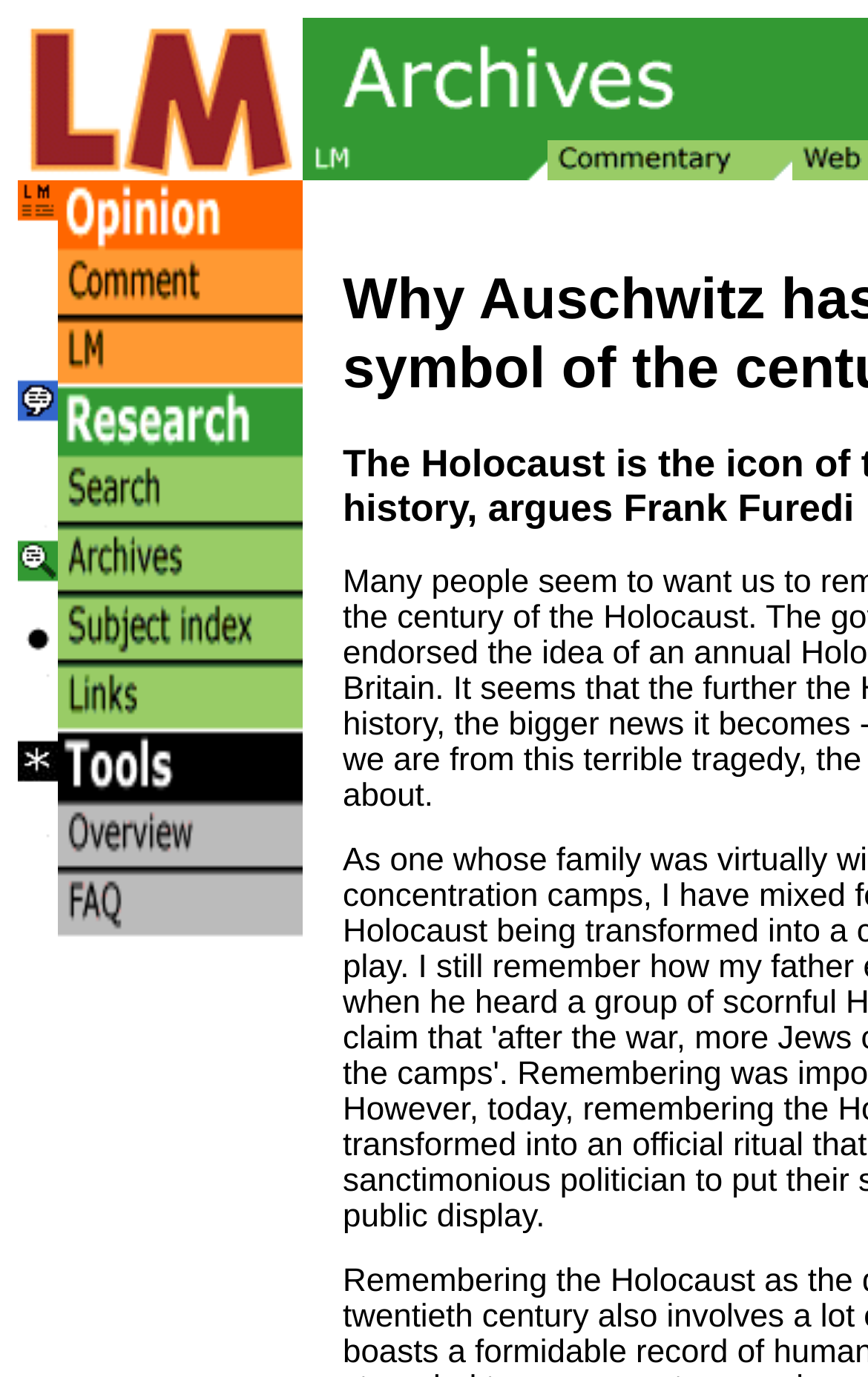What is the purpose of the 'Toolbar' link?
Look at the image and answer the question with a single word or phrase.

Navigation